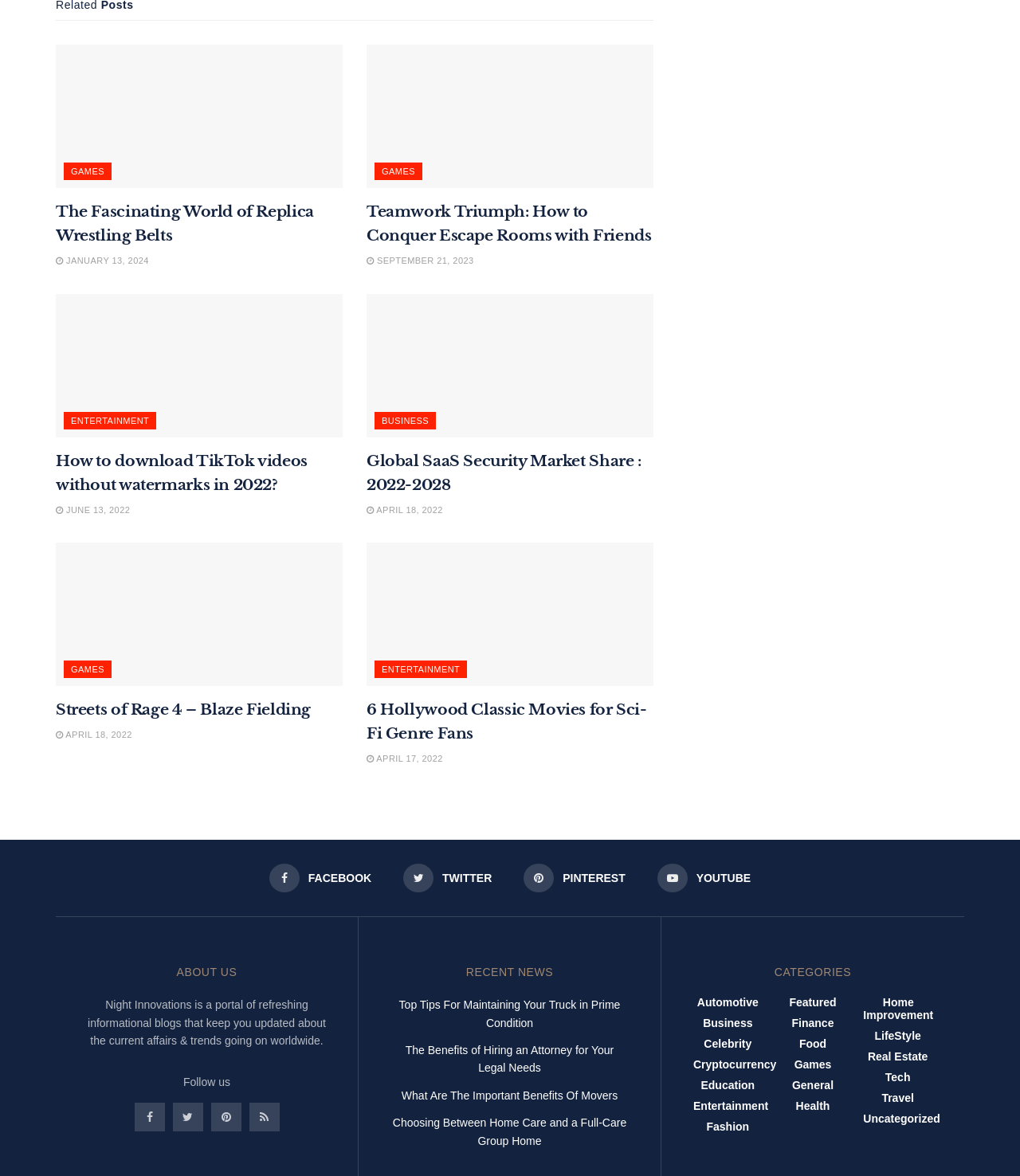Please identify the bounding box coordinates of the element I need to click to follow this instruction: "Click on the link to read about The Fascinating World of Replica Wrestling Belts".

[0.055, 0.038, 0.336, 0.16]